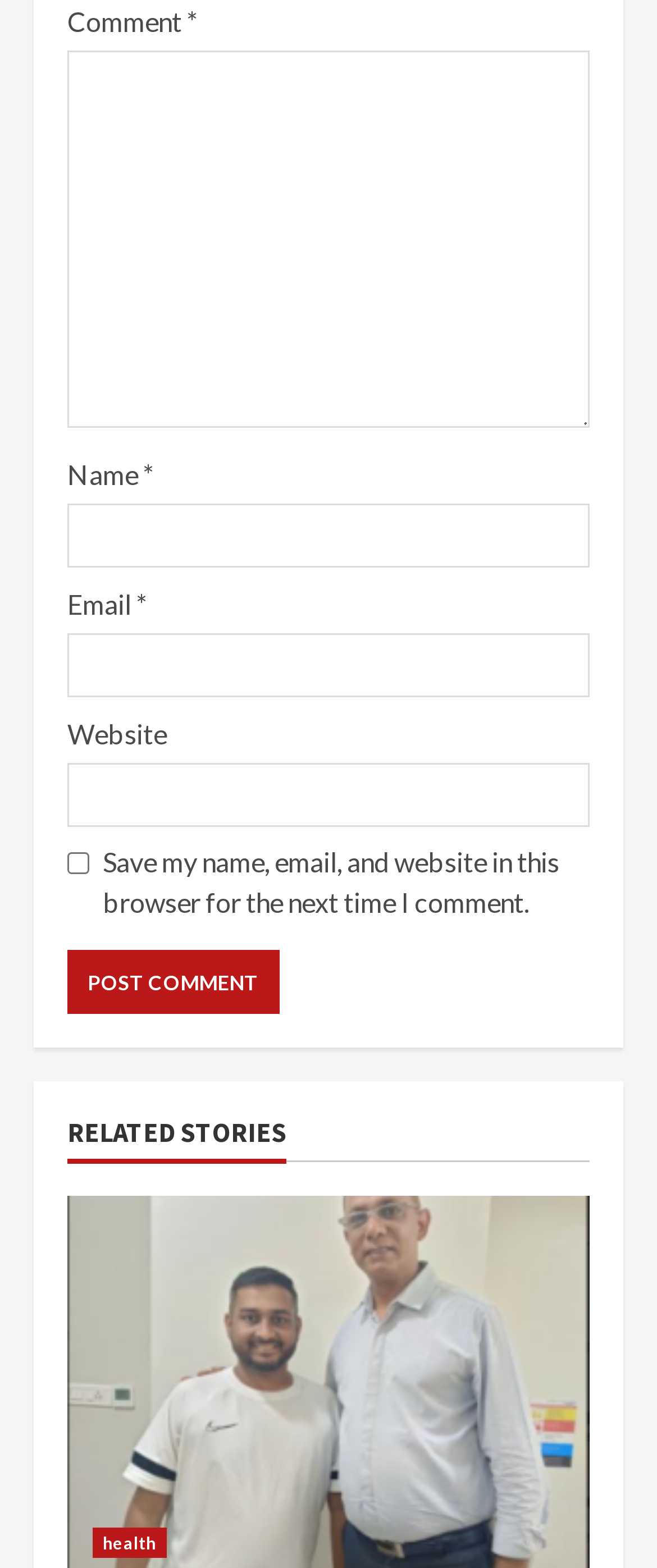What is the purpose of the checkbox?
Refer to the image and provide a detailed answer to the question.

The checkbox is located below the 'Website' textbox and is labeled 'Save my name, email, and website in this browser for the next time I comment.' Its purpose is to allow users to save their comment information for future use.